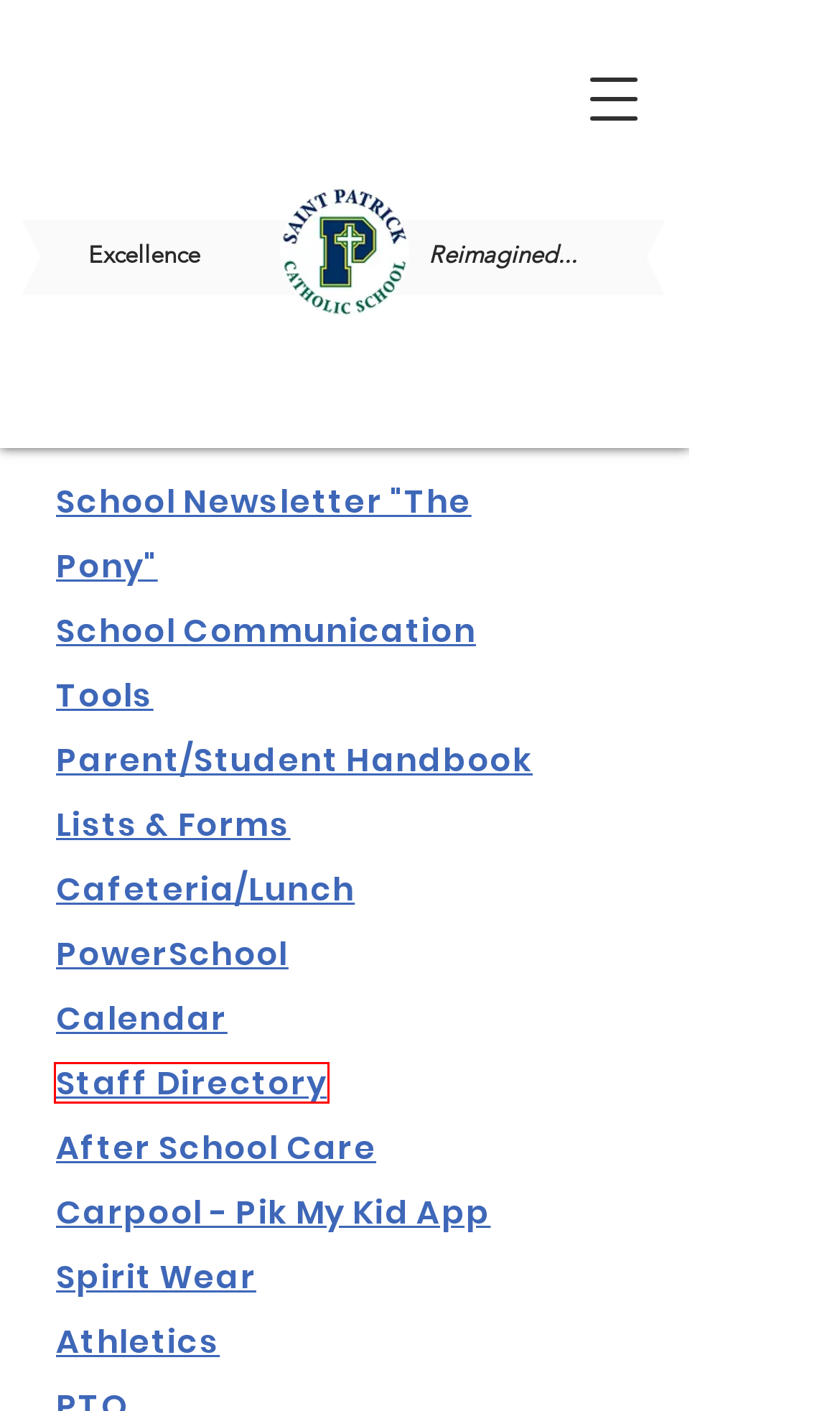Analyze the given webpage screenshot and identify the UI element within the red bounding box. Select the webpage description that best matches what you expect the new webpage to look like after clicking the element. Here are the candidates:
A. Carpool - PikMyKid App | Main Site
B. Celtic Athletic Ministry (CAM)
C. Parents | Main Site
D. Staff Directory | Main Site
E. Parent/Student handbook | Main Site
F. Lists and Forms | Main Site
G. School Newsletter | Main Site
H. After School Care | Main Site

D